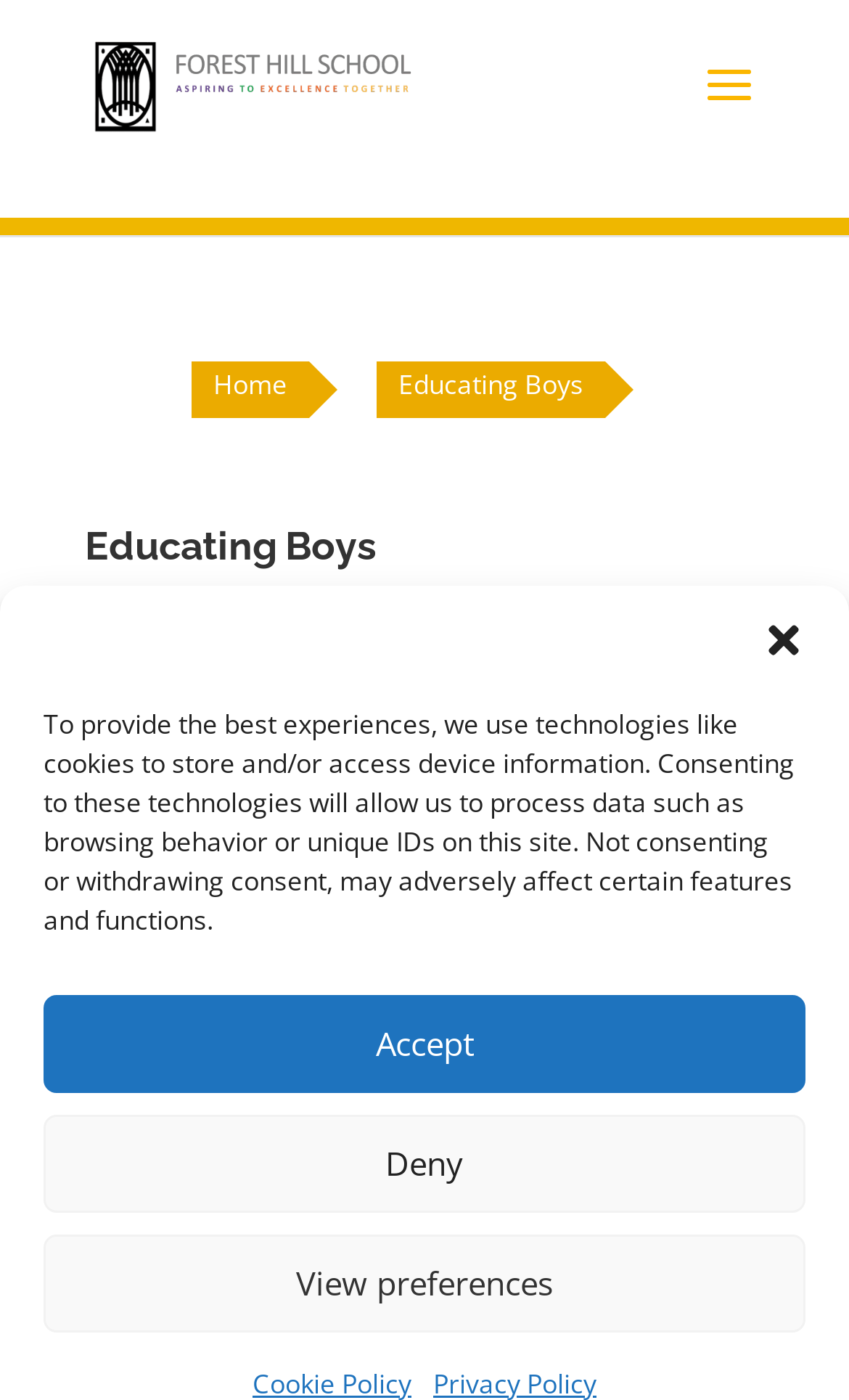Using the description: "alt="Forest Hill School"", determine the UI element's bounding box coordinates. Ensure the coordinates are in the format of four float numbers between 0 and 1, i.e., [left, top, right, bottom].

[0.11, 0.042, 0.492, 0.077]